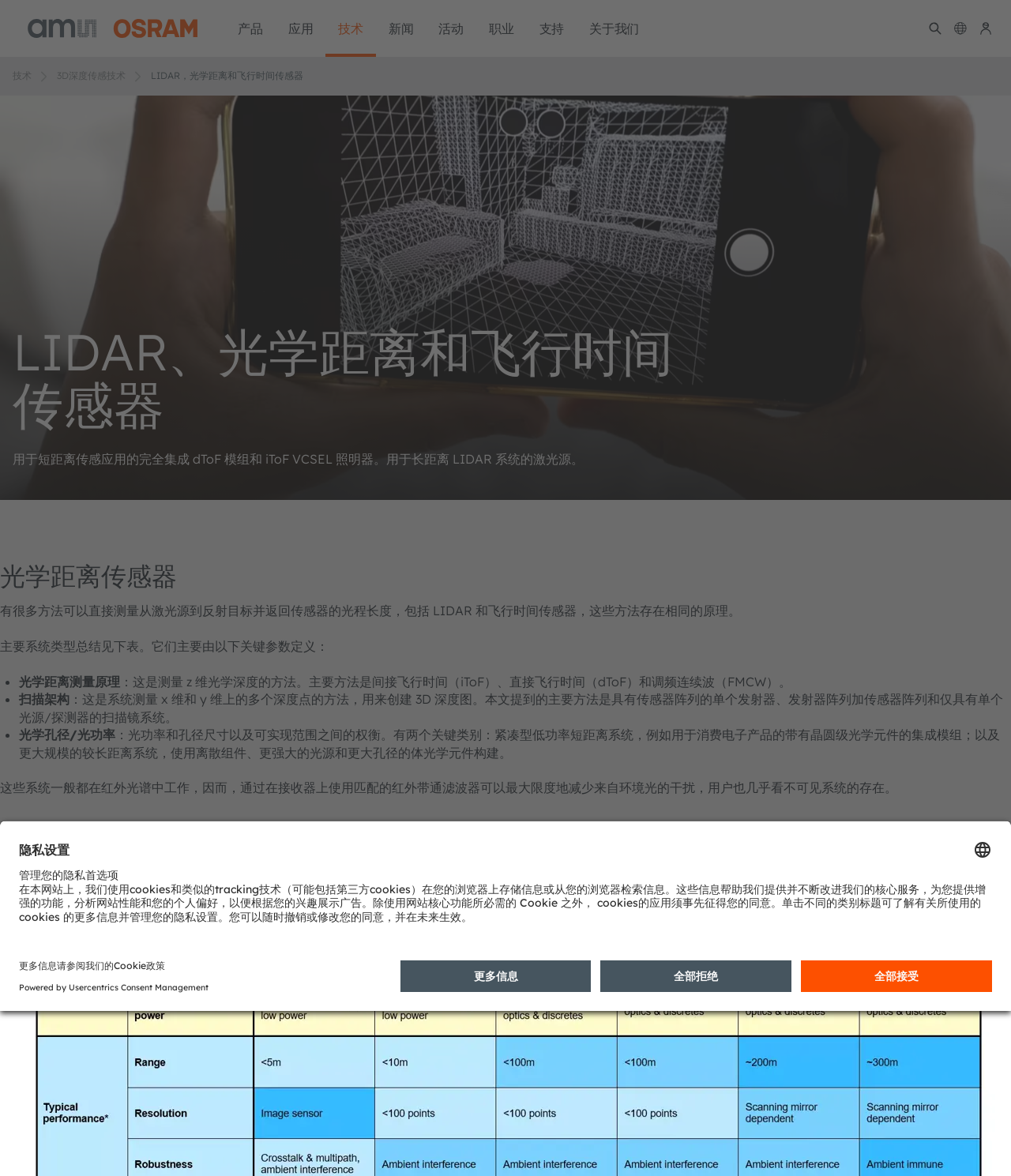Detail the webpage's structure and highlights in your description.

This webpage is about LIDAR, optical distance, and flight time sensors provided by ams OSRAM. At the top, there is a navigation bar with links to various sections, including "产品" (products), "应用" (applications), "技术" (technology), "新闻" (news), "活动" (events), "职业" (careers), "支持" (support), and "关于我们" (about us). On the right side of the navigation bar, there are links to "搜索" (search) and "Change language" with corresponding icons.

Below the navigation bar, there is a breadcrumb navigation section with links to "技术" (technology), "3D深度传感技术" (3D depth sensing technology), and "LIDAR，光学距离和飞行时间传感器" (LIDAR, optical distance, and flight time sensors).

The main content of the webpage is divided into two sections. The first section has a heading "LIDAR、光学距离和飞行时间传感器" (LIDAR, optical distance, and flight time sensors) and a brief description of the technology. The second section has a heading "光学距离传感器" (optical distance sensors) and provides more detailed information about the principles and types of optical distance sensors, including indirect time-of-flight (iToF), direct time-of-flight (dToF), and frequency-modulated continuous wave (FMCW) methods.

There are several lists and bullet points in the second section, explaining the key parameters that define optical distance sensors, such as optical distance measurement principles, scanning architectures, and optical aperture/power. The text also mentions that these systems typically operate in the infrared spectrum and use matching infrared band-pass filters to minimize interference from environmental light.

At the bottom of the webpage, there is a button to "打开 隐私设置" (open privacy settings) and a dialog box with a heading "隐私设置" (privacy settings). The dialog box explains how the website uses cookies and similar tracking technologies to store information or retrieve information from the user's browser. It also provides options to manage privacy settings, including selecting a language and choosing which types of cookies to accept or reject.